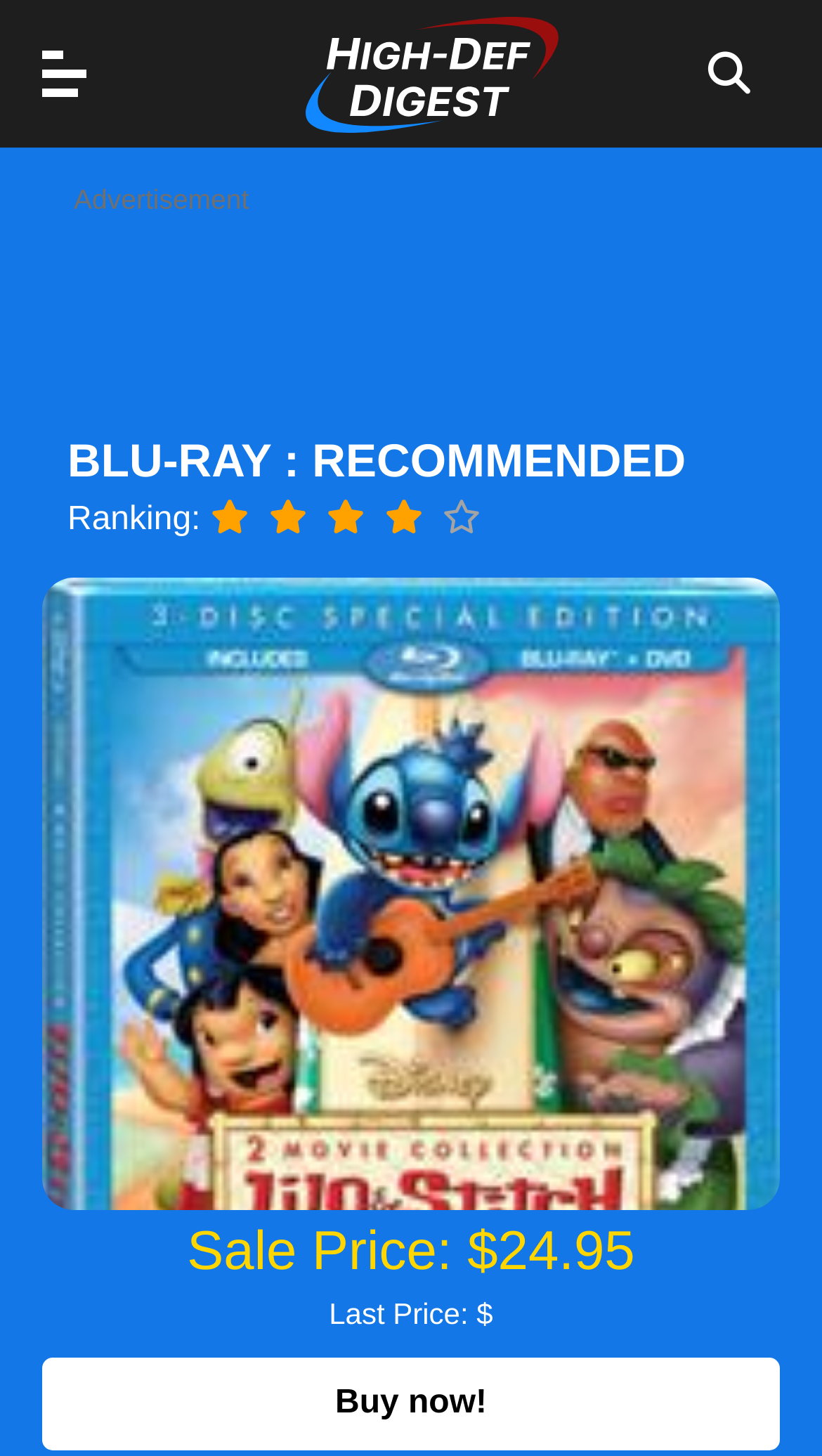Find the bounding box coordinates for the area that must be clicked to perform this action: "Close the advertisement".

[0.385, 0.029, 0.547, 0.093]